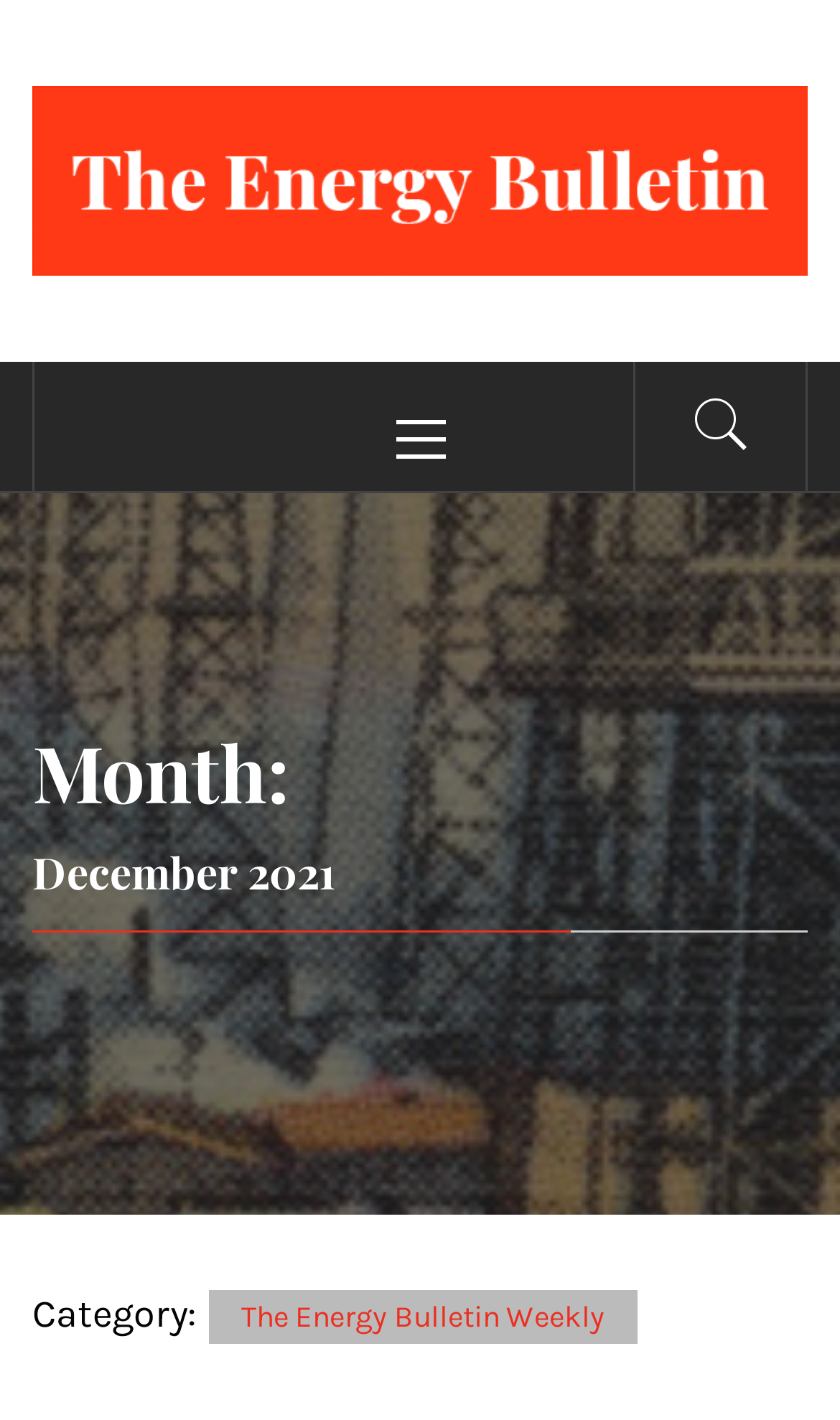Please extract the primary headline from the webpage.

Month:
December 2021